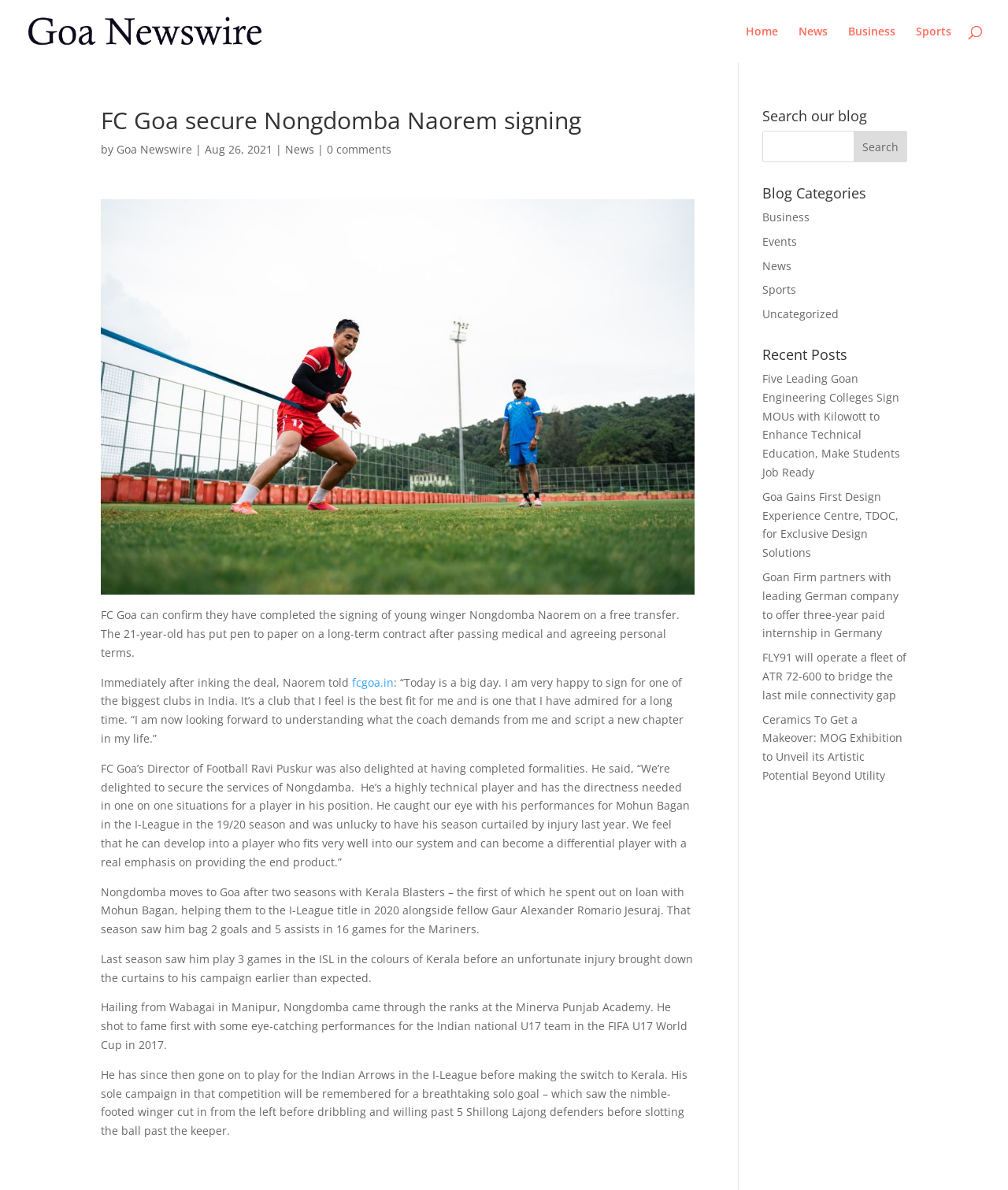Find the bounding box coordinates for the HTML element described as: "Sports". The coordinates should consist of four float values between 0 and 1, i.e., [left, top, right, bottom].

[0.909, 0.022, 0.944, 0.053]